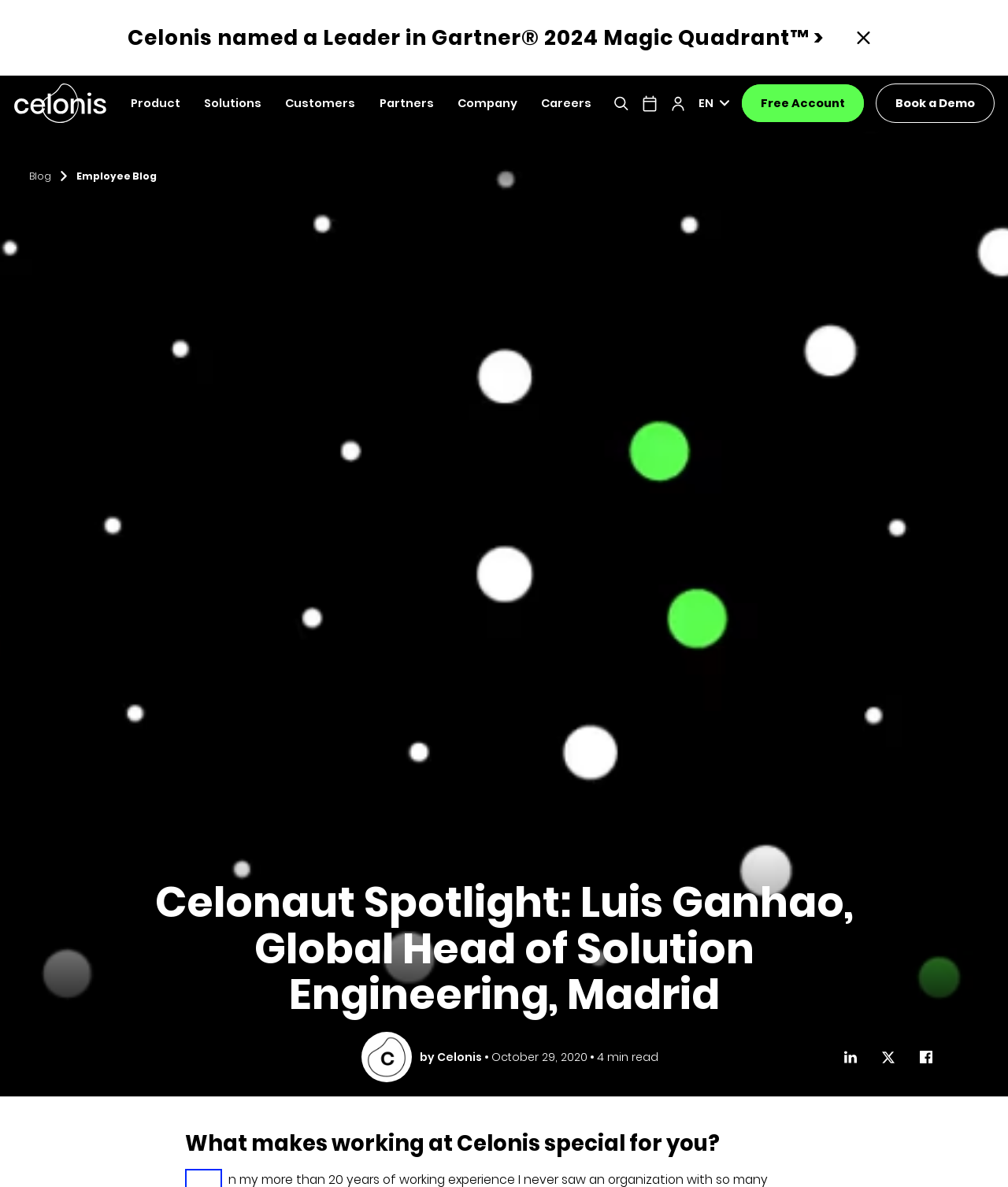How many language options are available on the webpage?
Please provide a comprehensive answer based on the details in the screenshot.

I found the answer by looking at the StaticText element with the text 'EN', which suggests that there is only one language option available on the webpage.